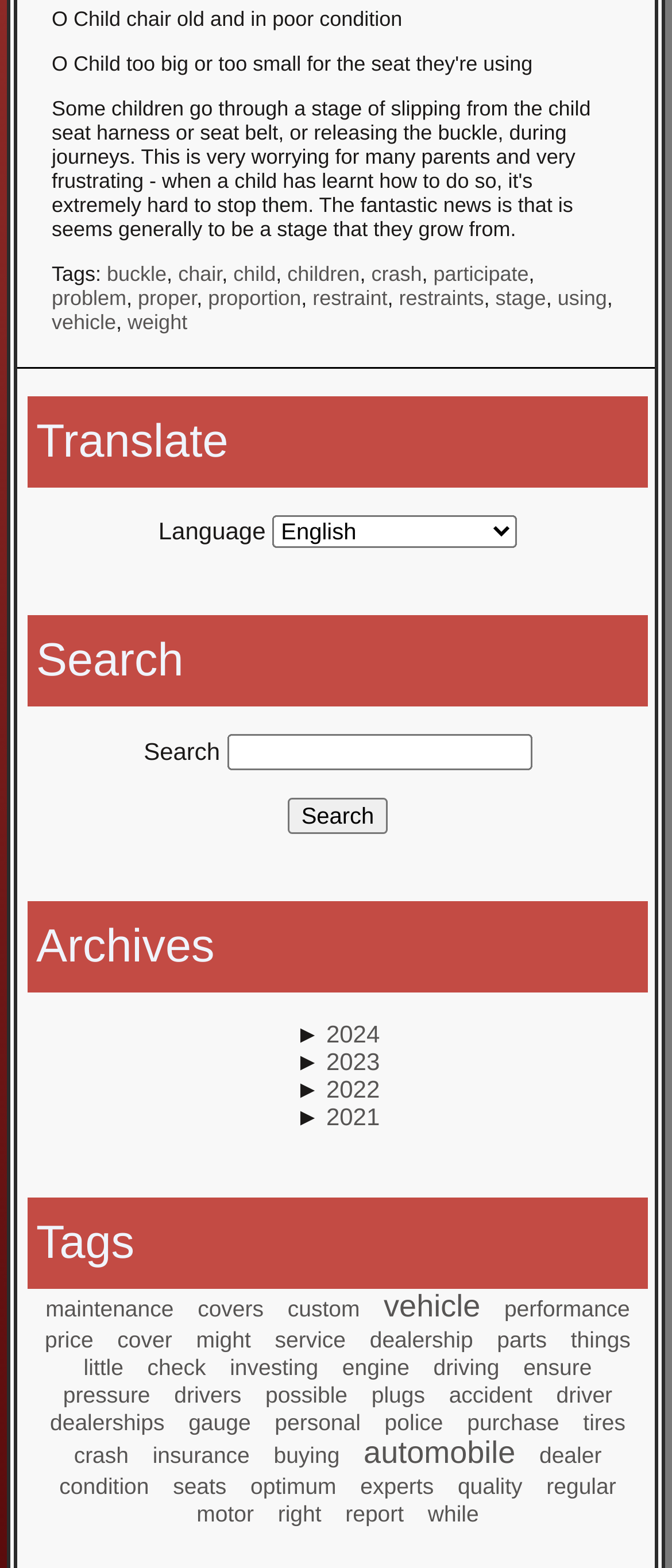Please respond in a single word or phrase: 
What is the purpose of the 'Translate' section?

to translate